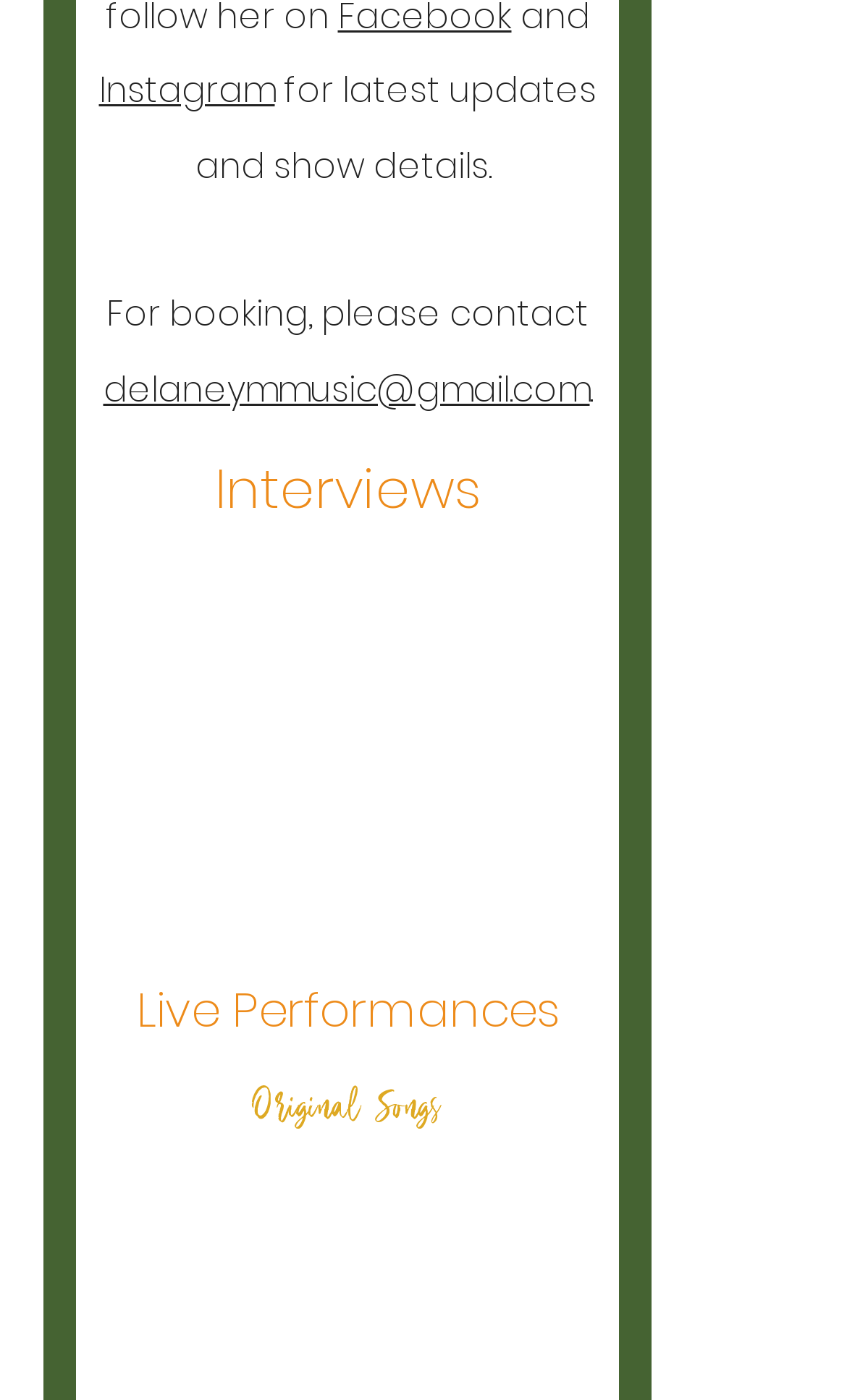Extract the bounding box coordinates for the described element: "Press". The coordinates should be represented as four float numbers between 0 and 1: [left, top, right, bottom].

None